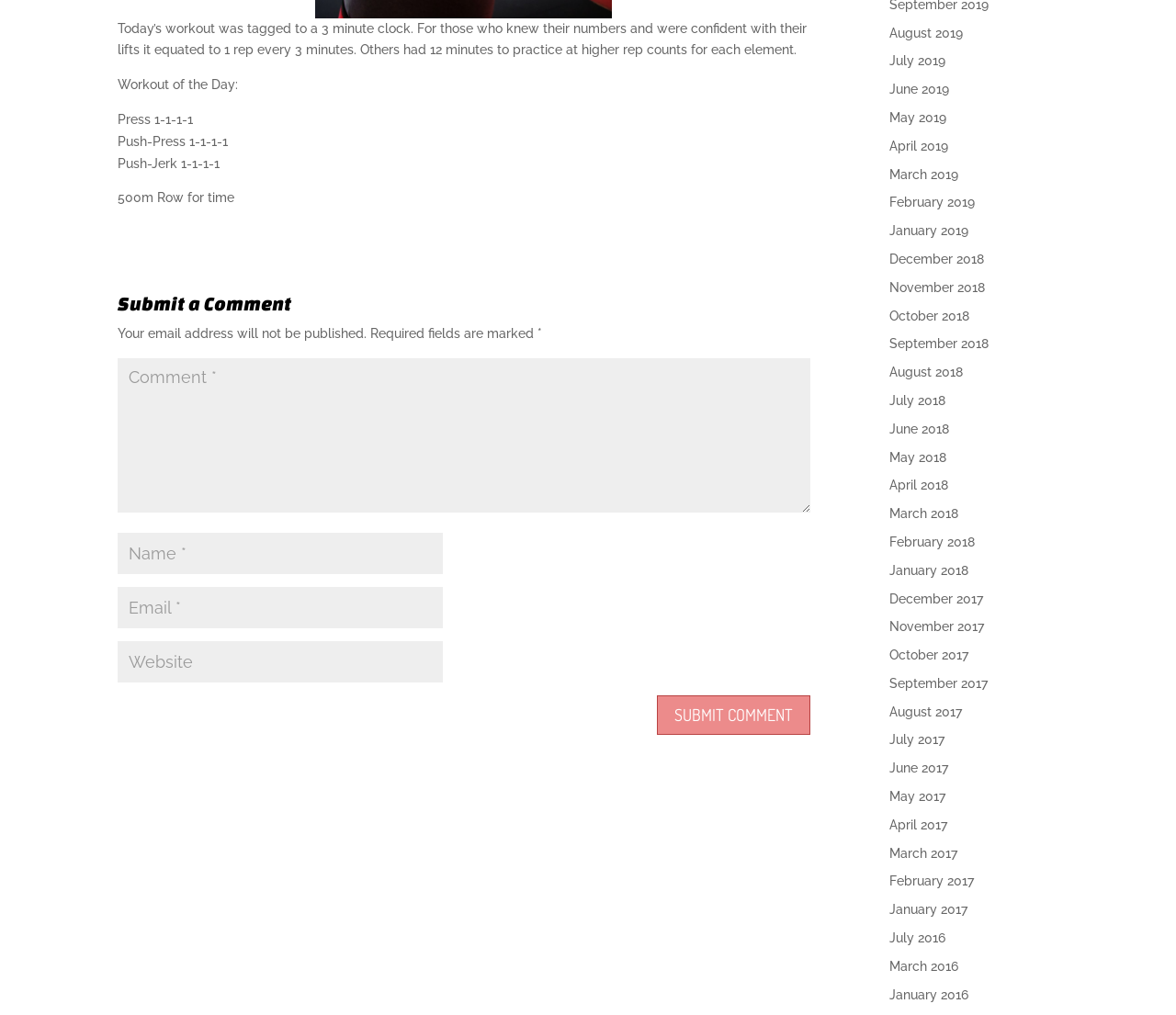Show the bounding box coordinates for the HTML element described as: "name="submit" value="Submit Comment"".

[0.559, 0.685, 0.689, 0.724]